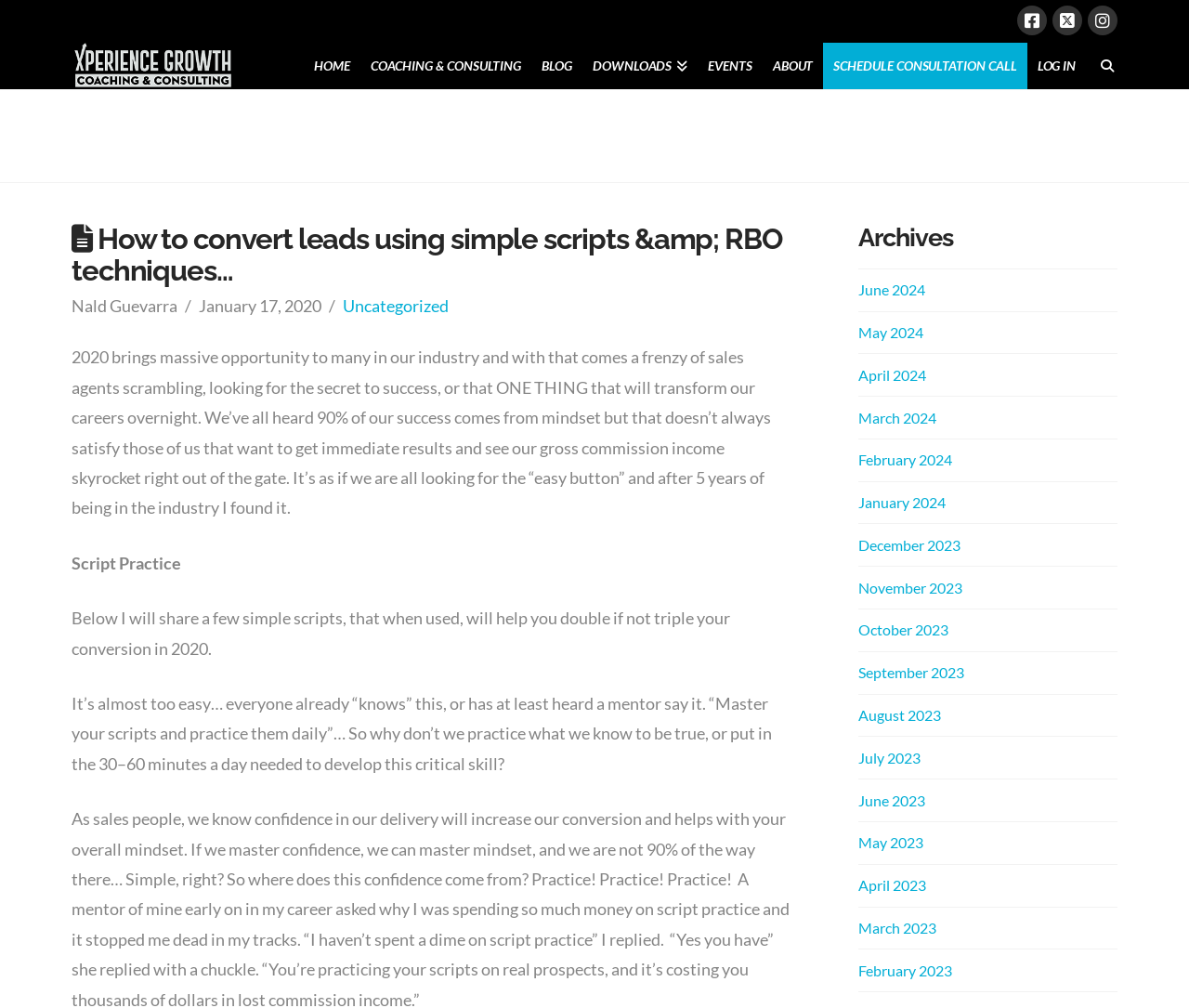Please locate the clickable area by providing the bounding box coordinates to follow this instruction: "Read the blog".

[0.447, 0.042, 0.49, 0.088]